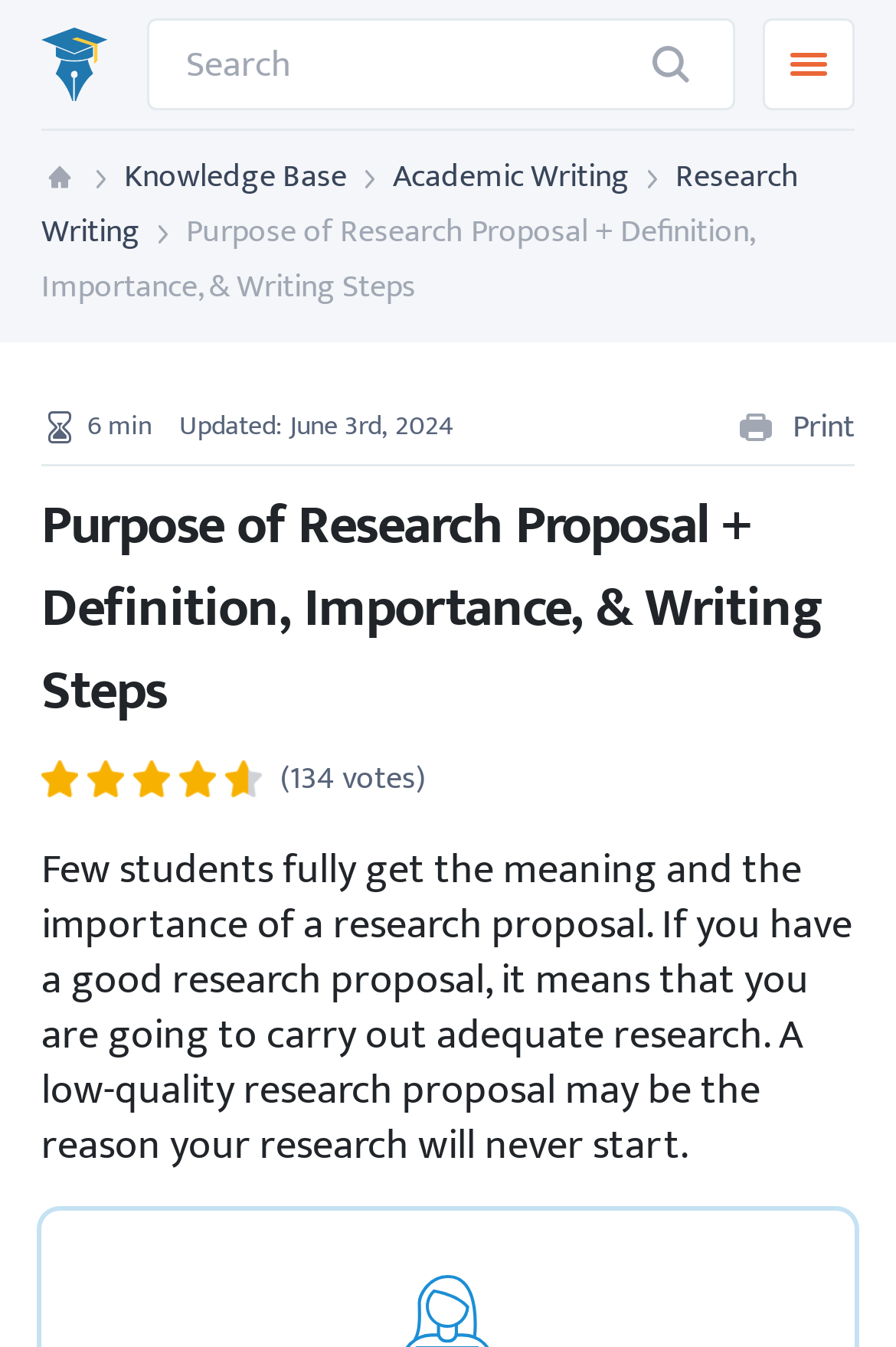Determine the bounding box coordinates of the section to be clicked to follow the instruction: "Click on Research Writing". The coordinates should be given as four float numbers between 0 and 1, formatted as [left, top, right, bottom].

[0.046, 0.111, 0.892, 0.191]